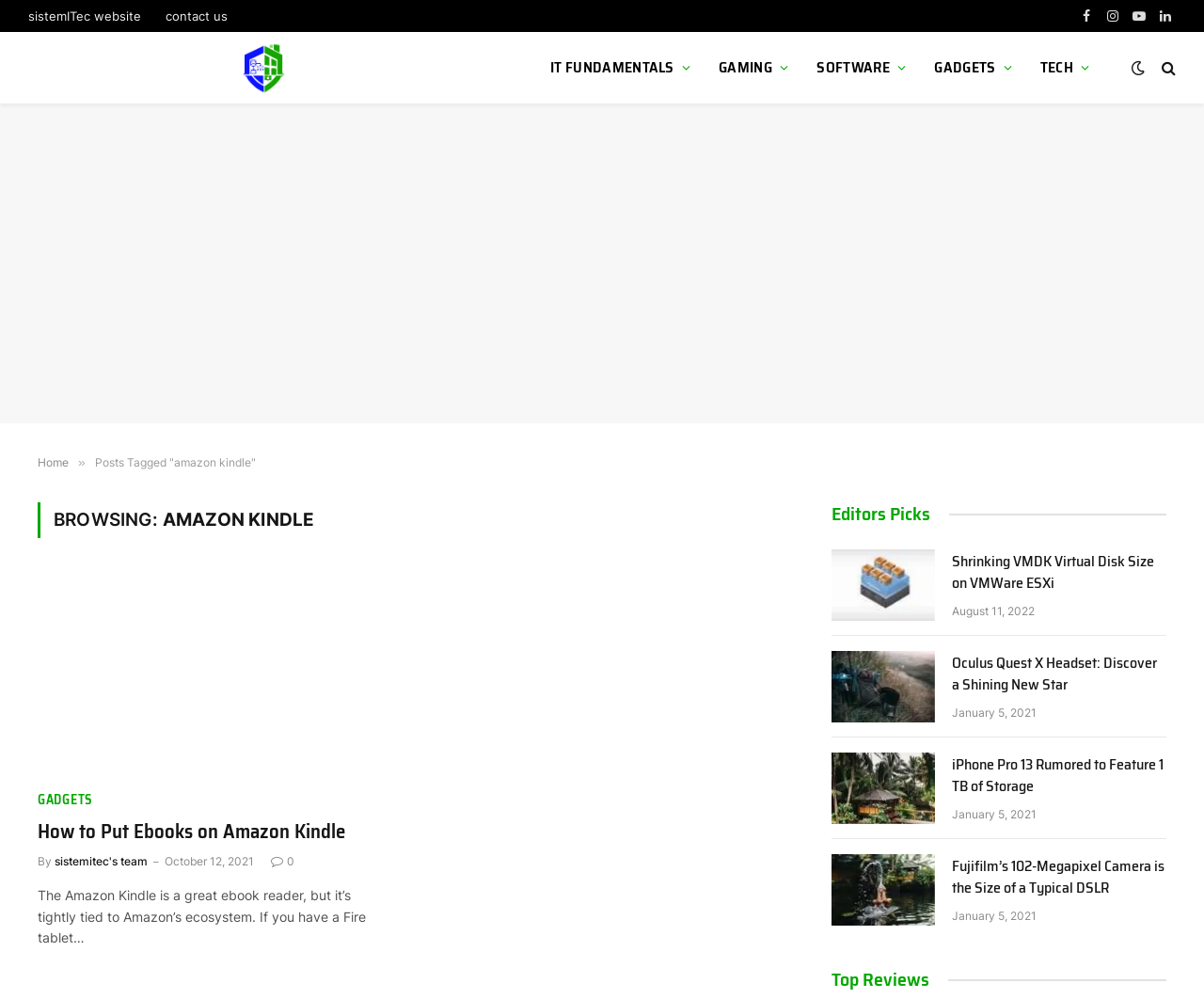Please identify the bounding box coordinates of the element I need to click to follow this instruction: "Check the 'Editors Picks' section".

[0.691, 0.503, 0.773, 0.526]